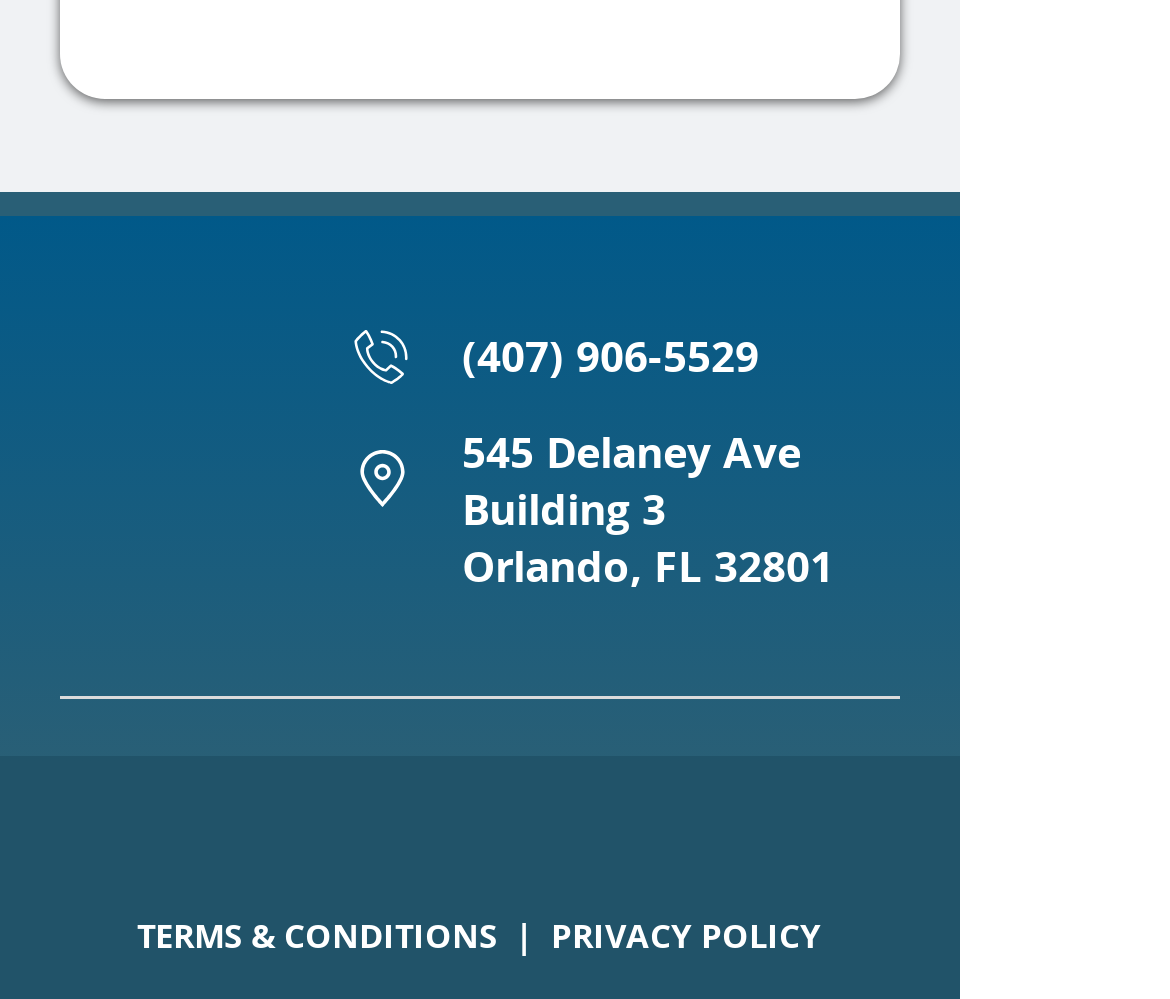Bounding box coordinates are specified in the format (top-left x, top-left y, bottom-right x, bottom-right y). All values are floating point numbers bounded between 0 and 1. Please provide the bounding box coordinate of the region this sentence describes: aria-label="White LinkedIn Icon"

[0.485, 0.8, 0.556, 0.884]